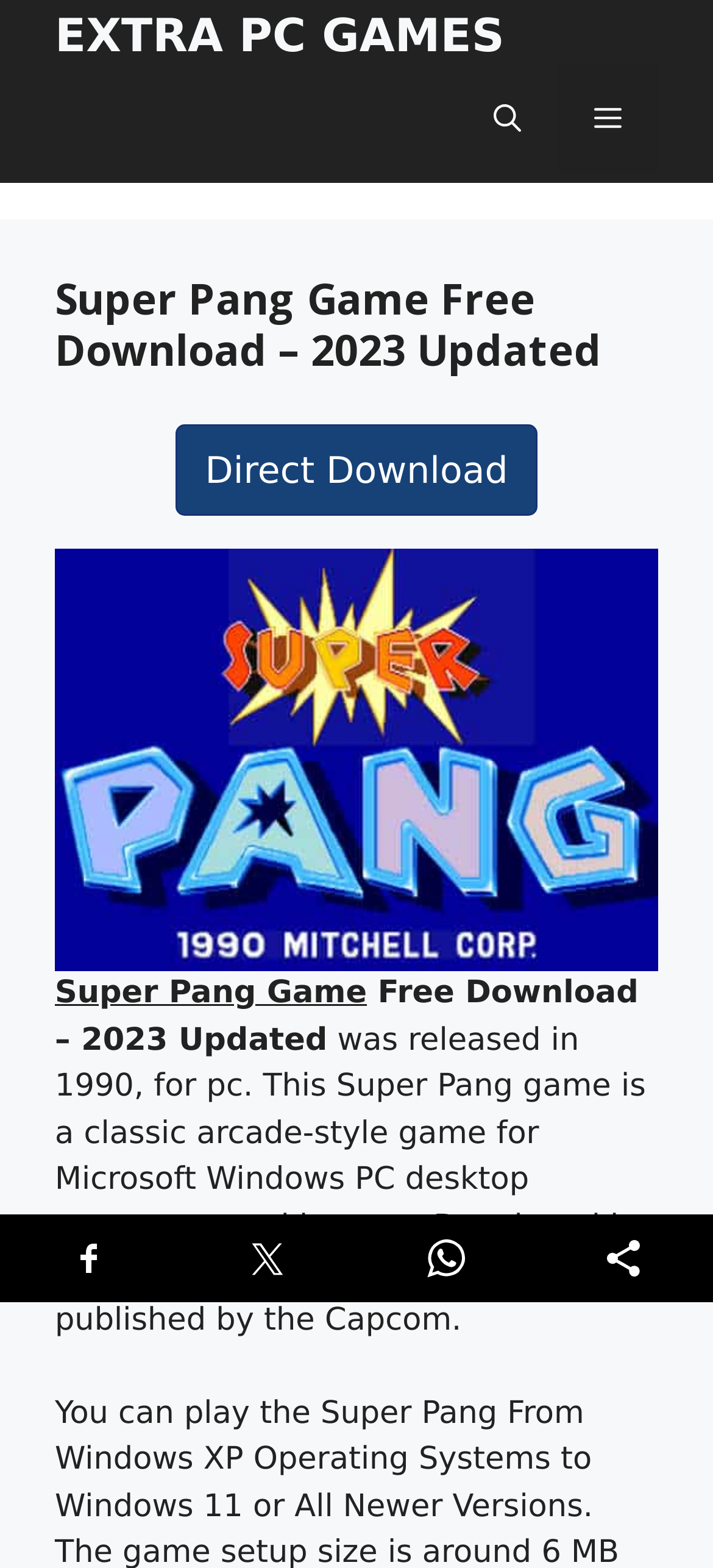What is the purpose of the 'Direct Download' button?
Please craft a detailed and exhaustive response to the question.

The 'Direct Download' button is likely intended for users to directly download the Super Pang game, as its name suggests.